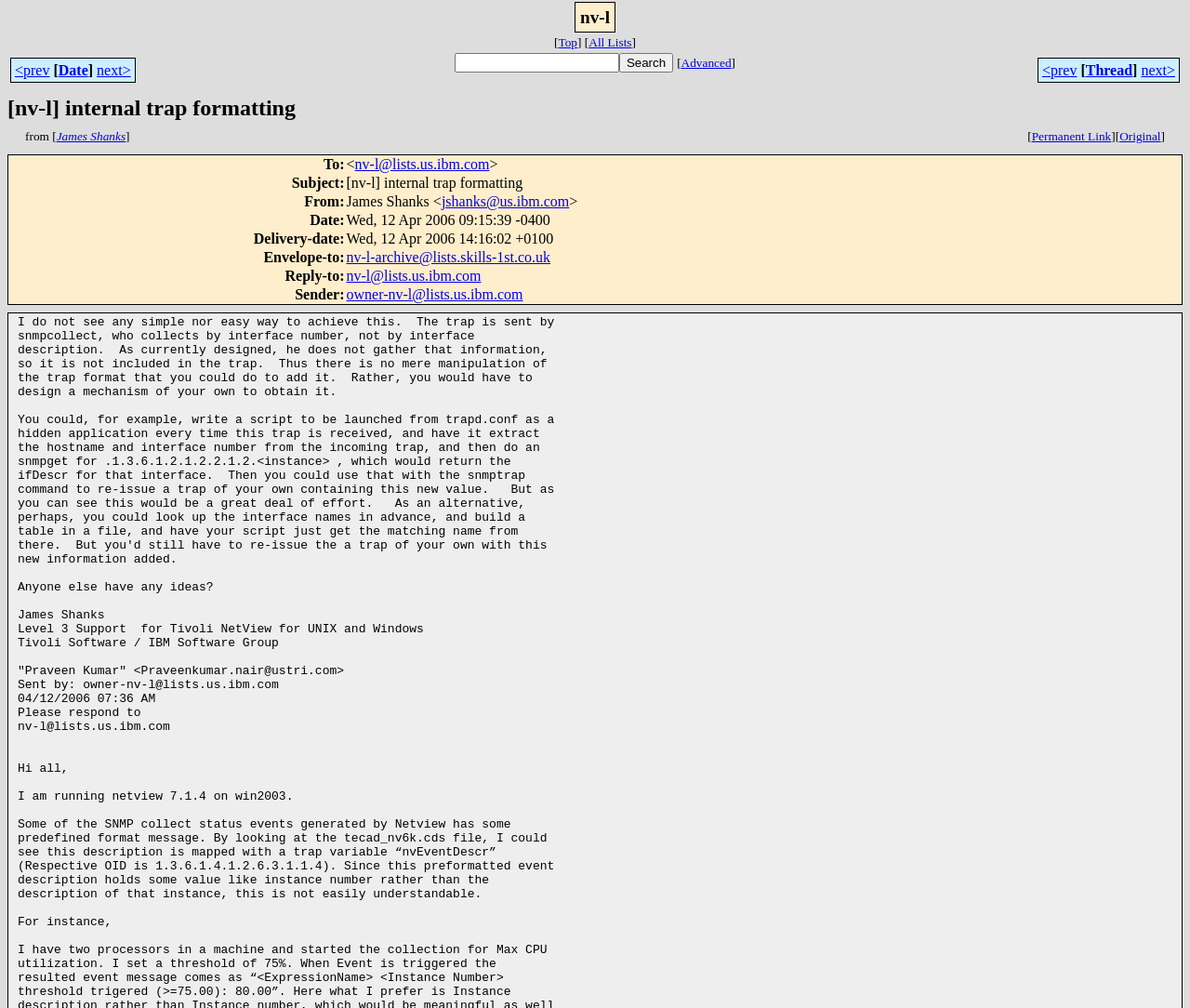Provide a short answer using a single word or phrase for the following question: 
What is the sender of the email?

owner-nv-l@lists.us.ibm.com